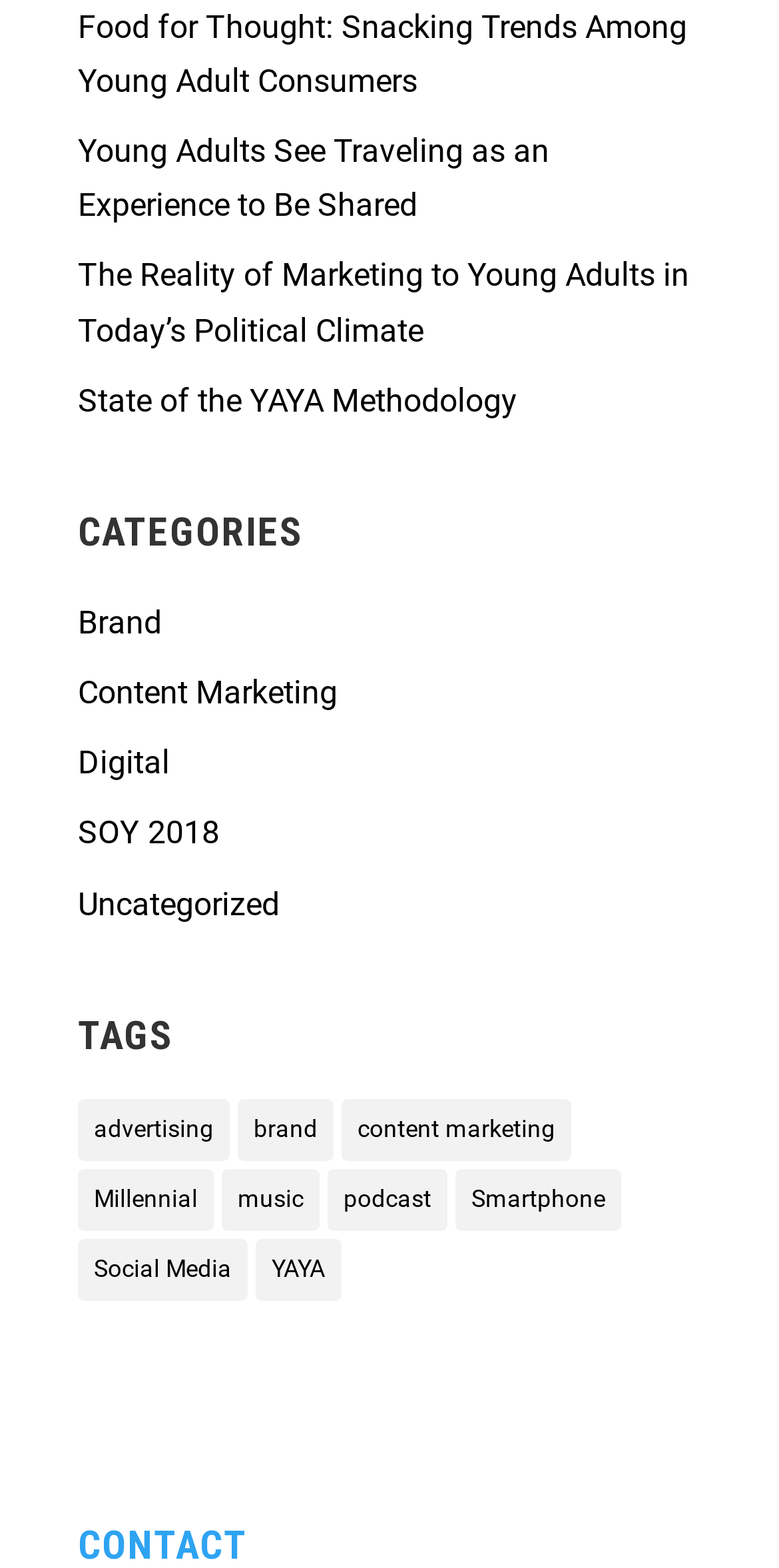Kindly provide the bounding box coordinates of the section you need to click on to fulfill the given instruction: "Read about advertising".

[0.1, 0.701, 0.295, 0.74]